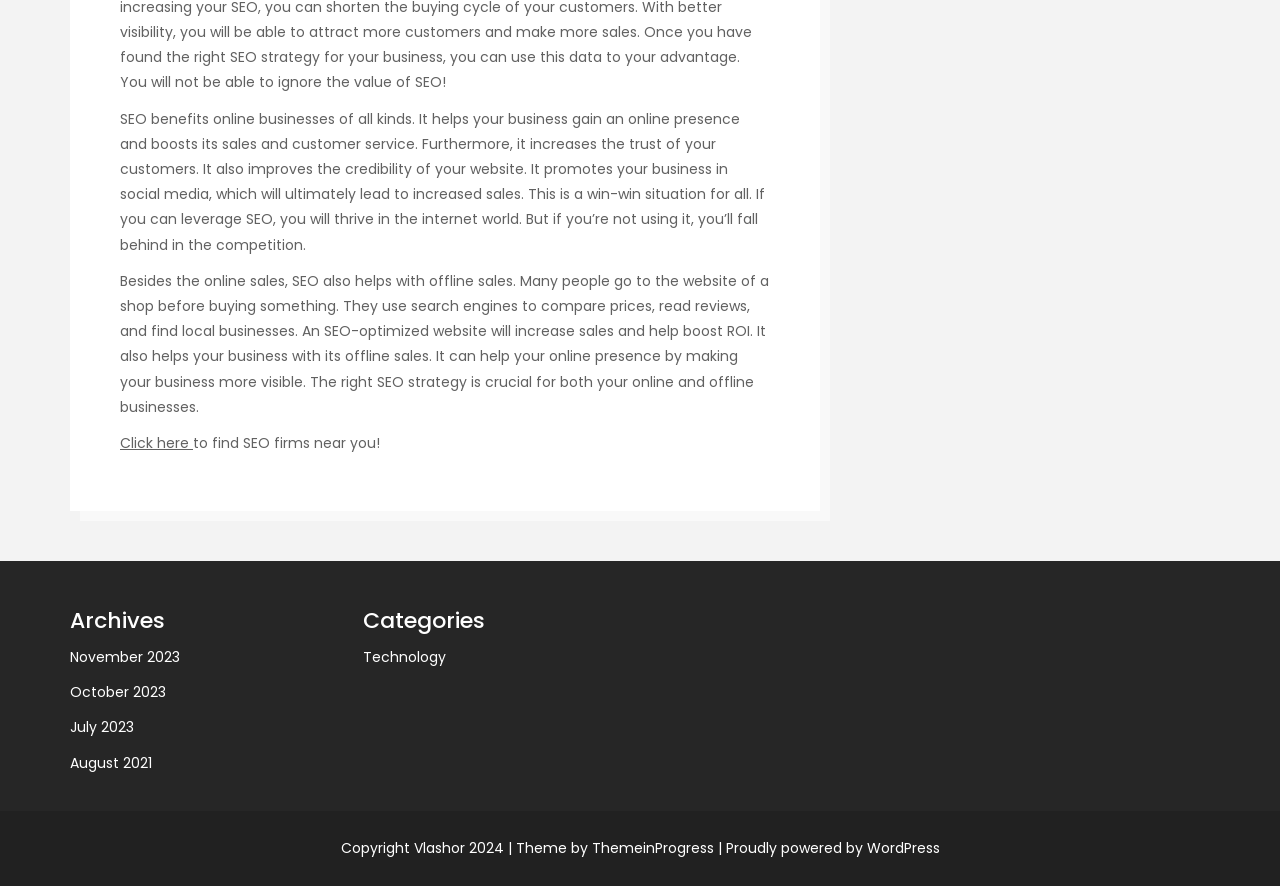Determine the bounding box coordinates for the element that should be clicked to follow this instruction: "Click to find SEO firms near you". The coordinates should be given as four float numbers between 0 and 1, in the format [left, top, right, bottom].

[0.151, 0.489, 0.297, 0.512]